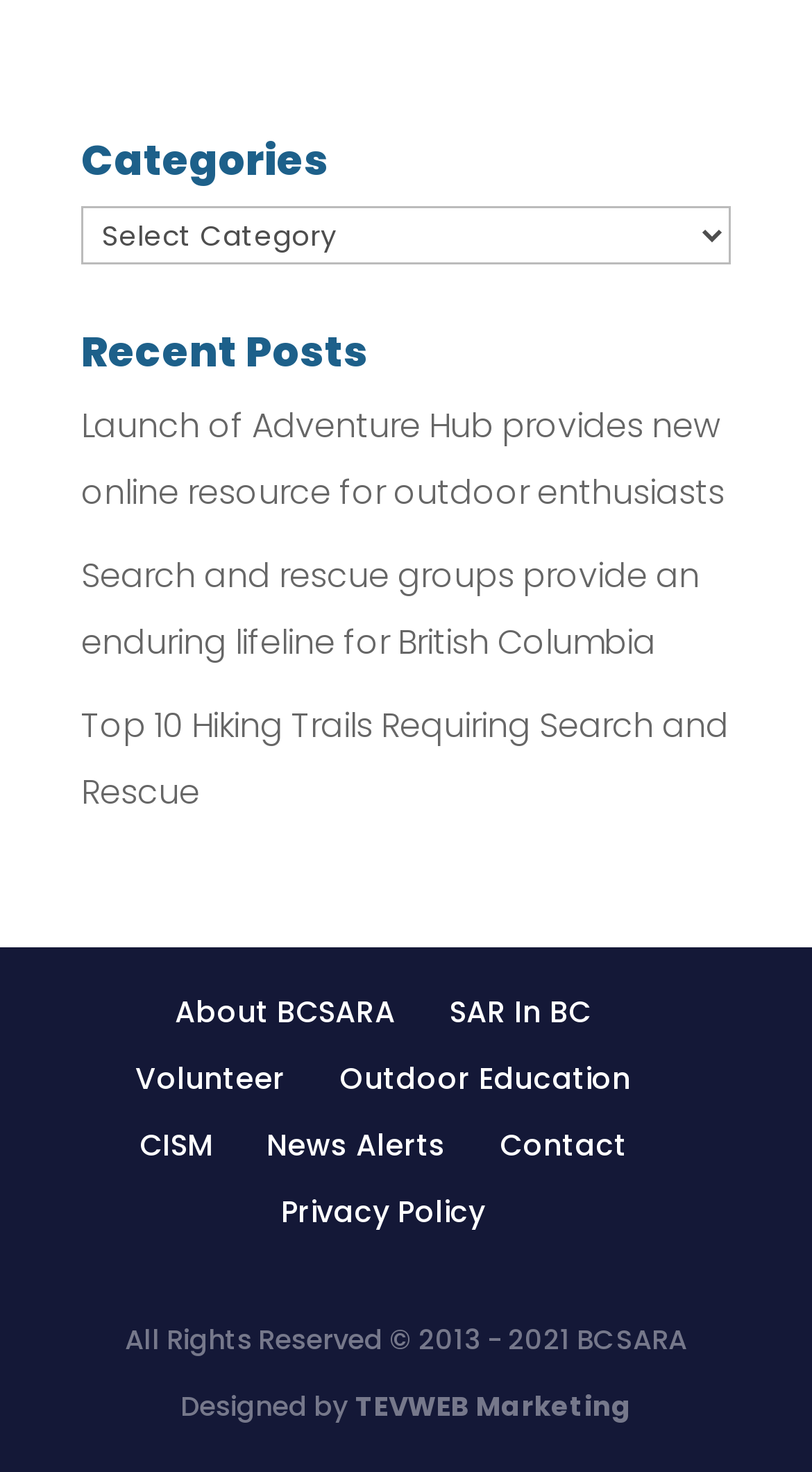Locate the UI element described by SAR In BC and provide its bounding box coordinates. Use the format (top-left x, top-left y, bottom-right x, bottom-right y) with all values as floating point numbers between 0 and 1.

[0.554, 0.673, 0.728, 0.701]